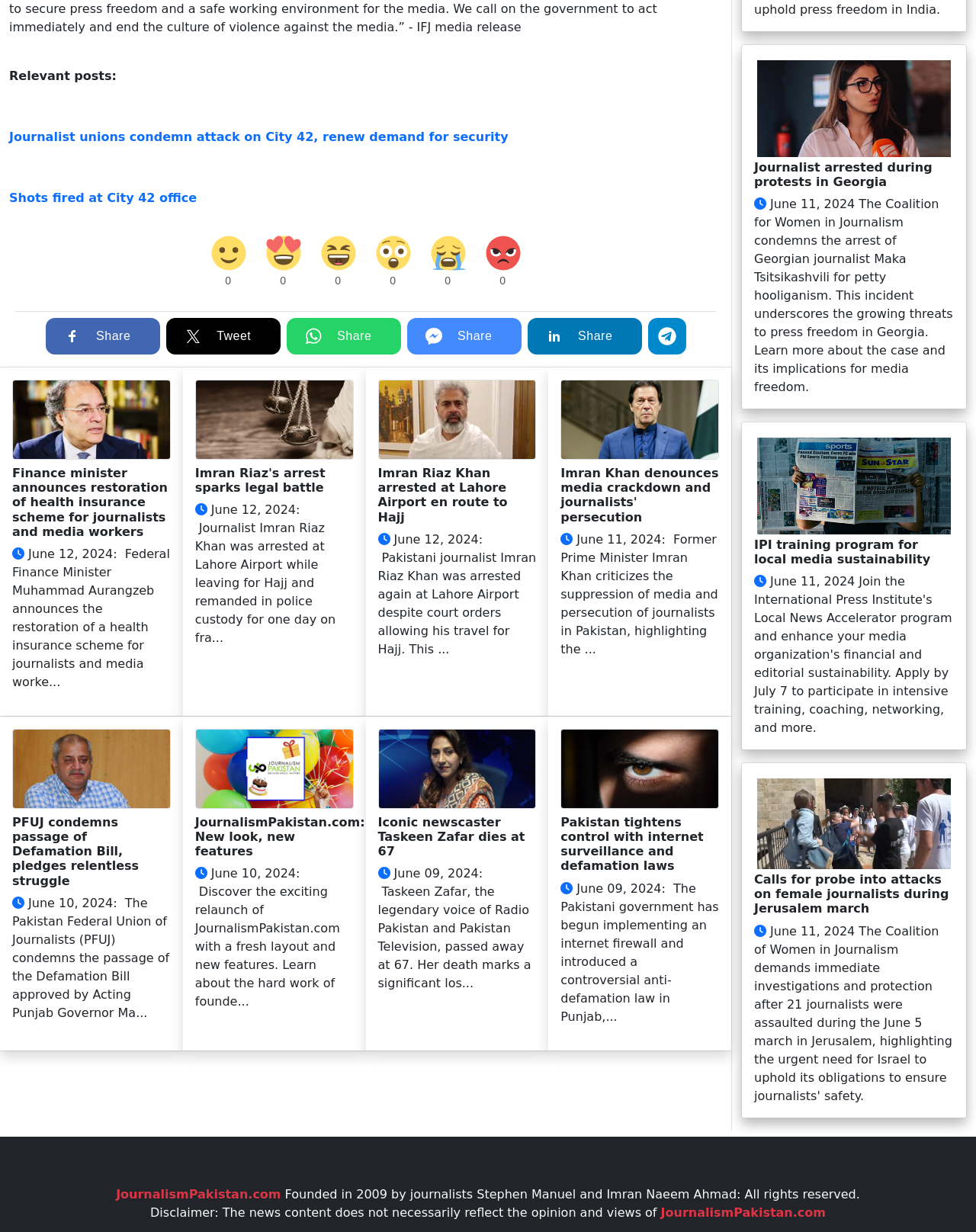How many images are there on the webpage?
Using the image as a reference, deliver a detailed and thorough answer to the question.

I counted the images on the webpage, including the news article thumbnails, social media sharing buttons, and other graphics, and there are 15 in total.